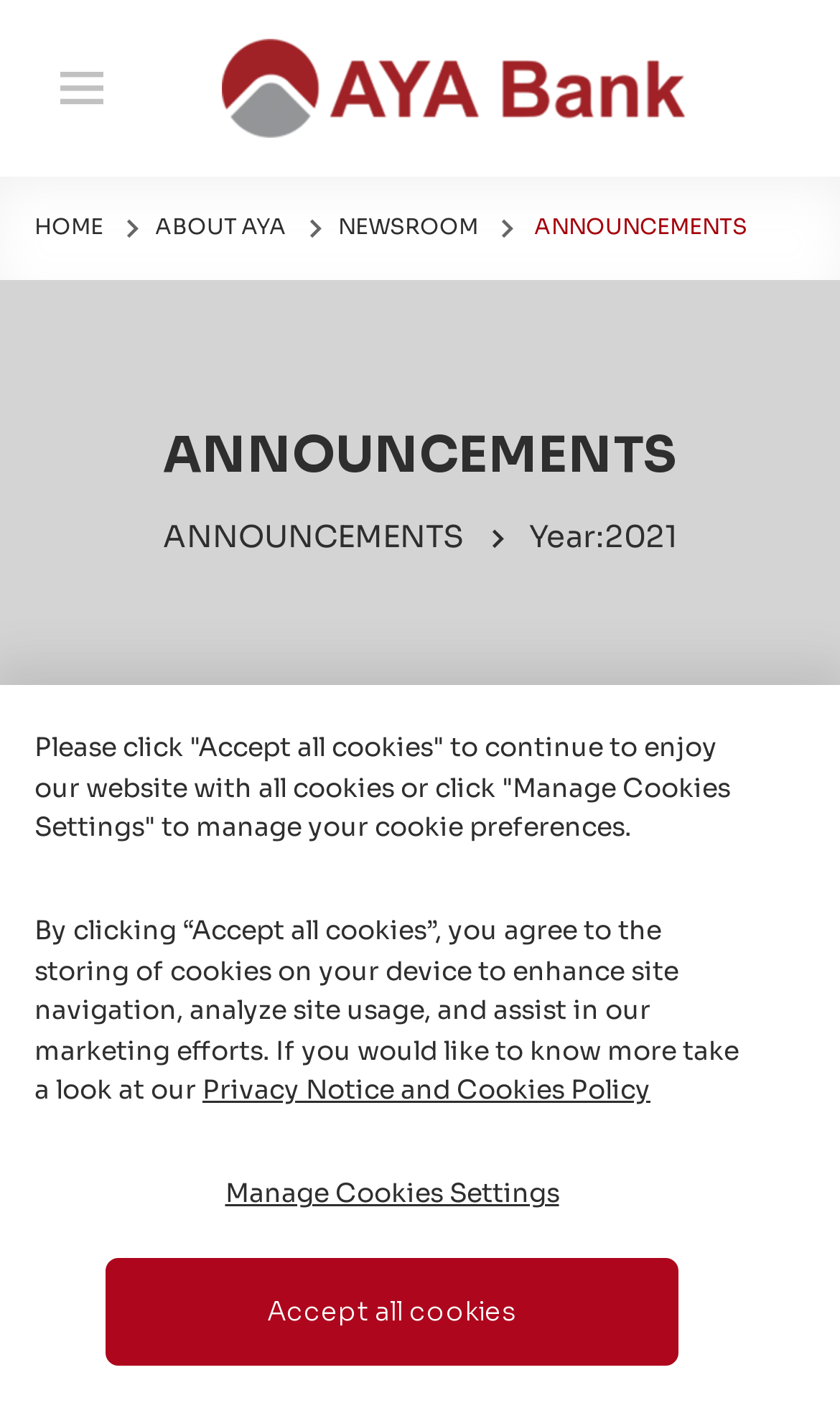Reply to the question with a single word or phrase:
How many announcements are listed on this page?

1